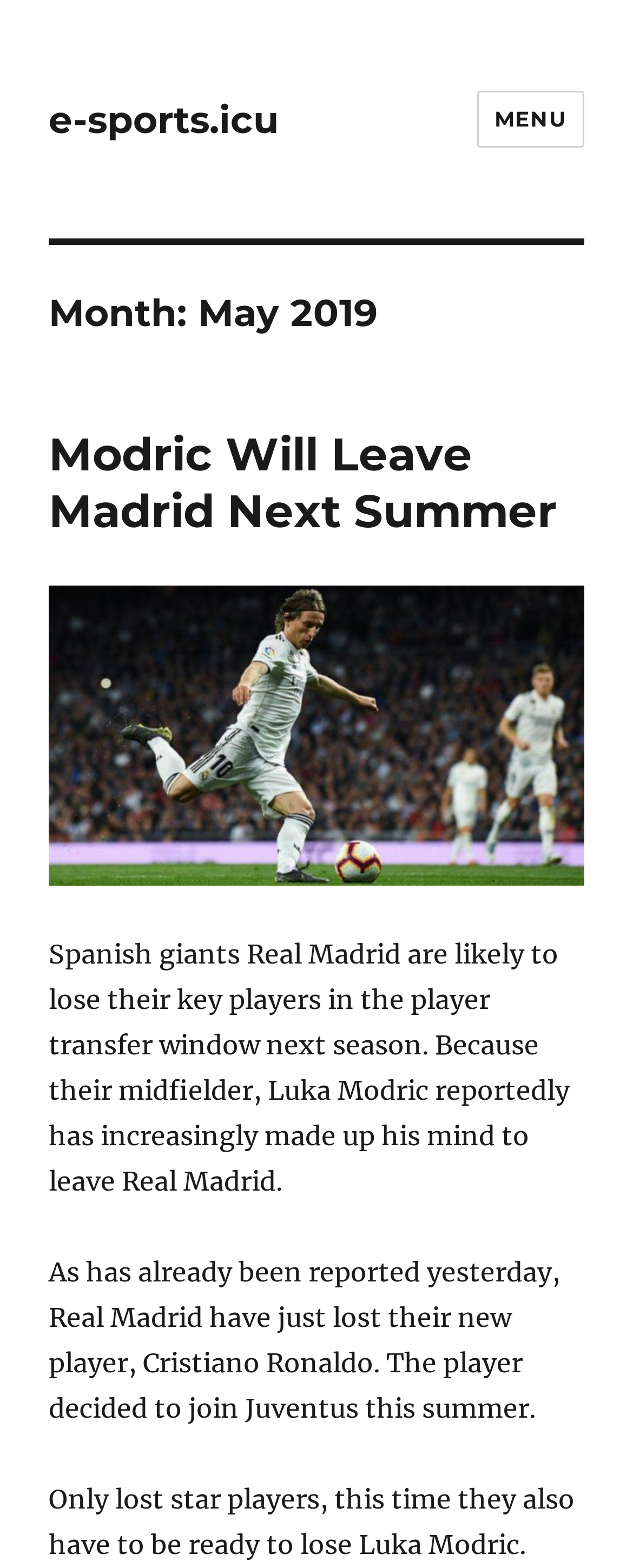What is the text of the webpage's headline?

Month: May 2019